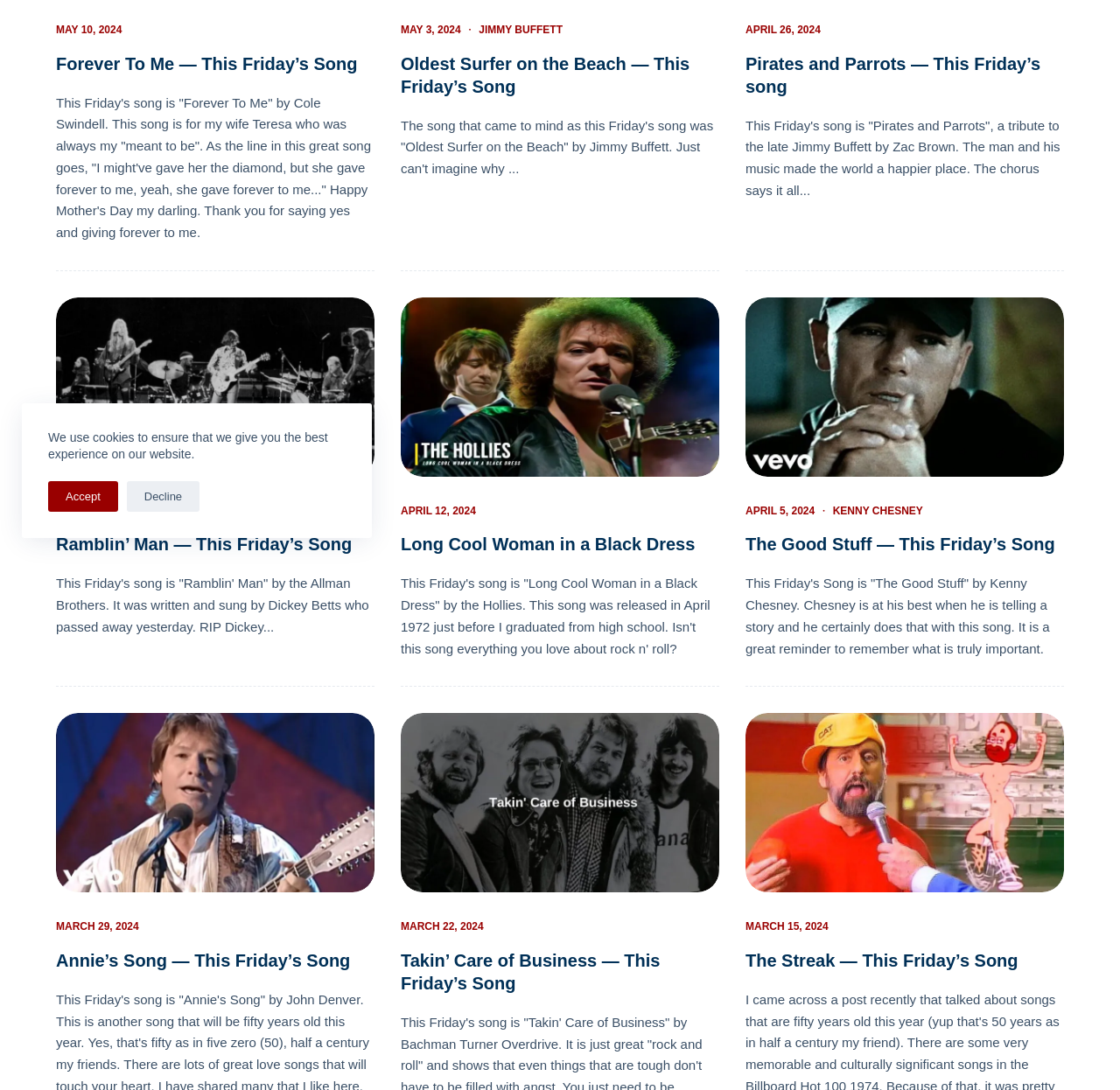Predict the bounding box of the UI element that fits this description: "Decline".

[0.113, 0.441, 0.178, 0.47]